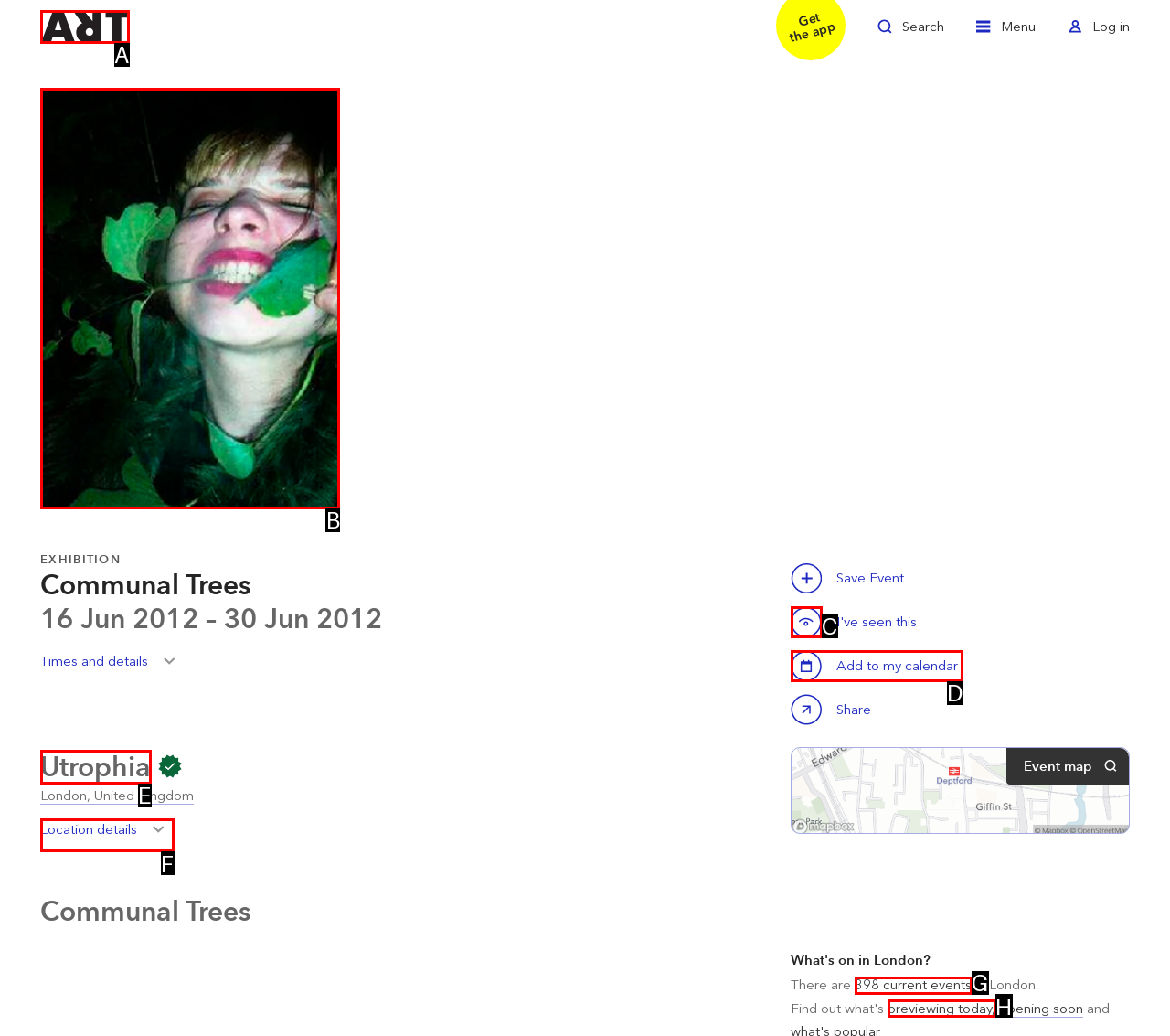Which HTML element matches the description: Utrophia the best? Answer directly with the letter of the chosen option.

E